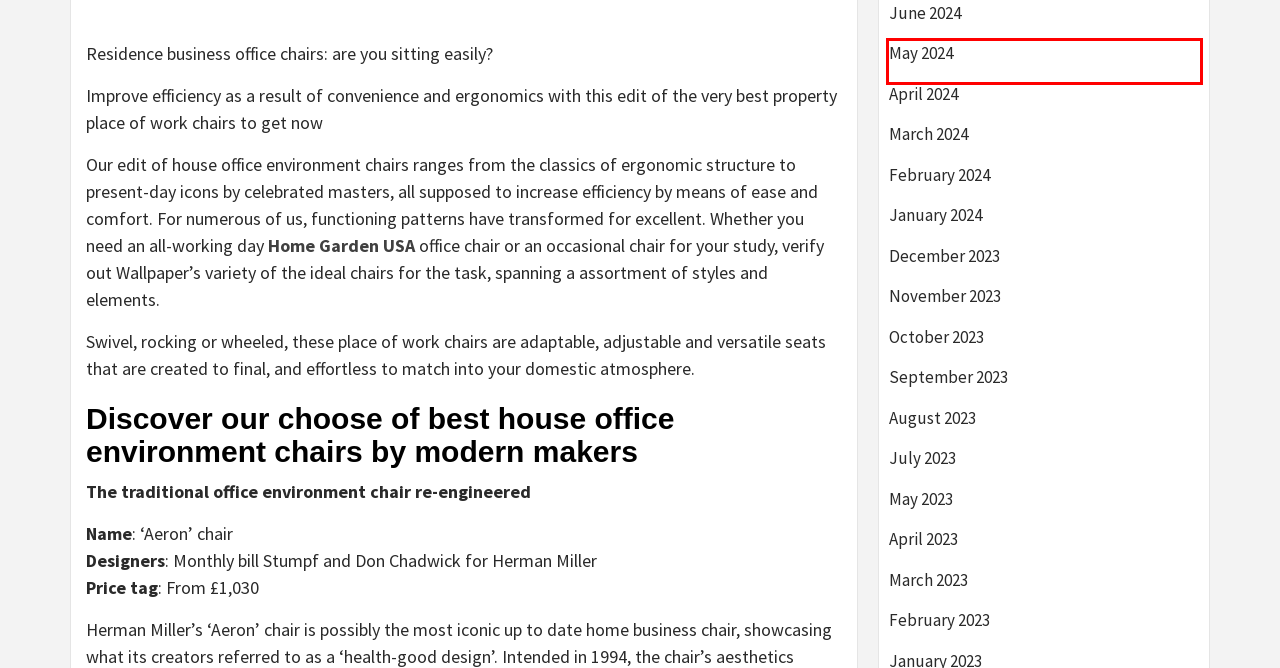Observe the provided screenshot of a webpage with a red bounding box around a specific UI element. Choose the webpage description that best fits the new webpage after you click on the highlighted element. These are your options:
A. February 2023 – Accuracy At Home
B. September 2023 – Accuracy At Home
C. December 2023 – Accuracy At Home
D. August 2023 – Accuracy At Home
E. Home Garden USA - The Home Fanatics
F. March 2024 – Accuracy At Home
G. April 2023 – Accuracy At Home
H. May 2024 – Accuracy At Home

H